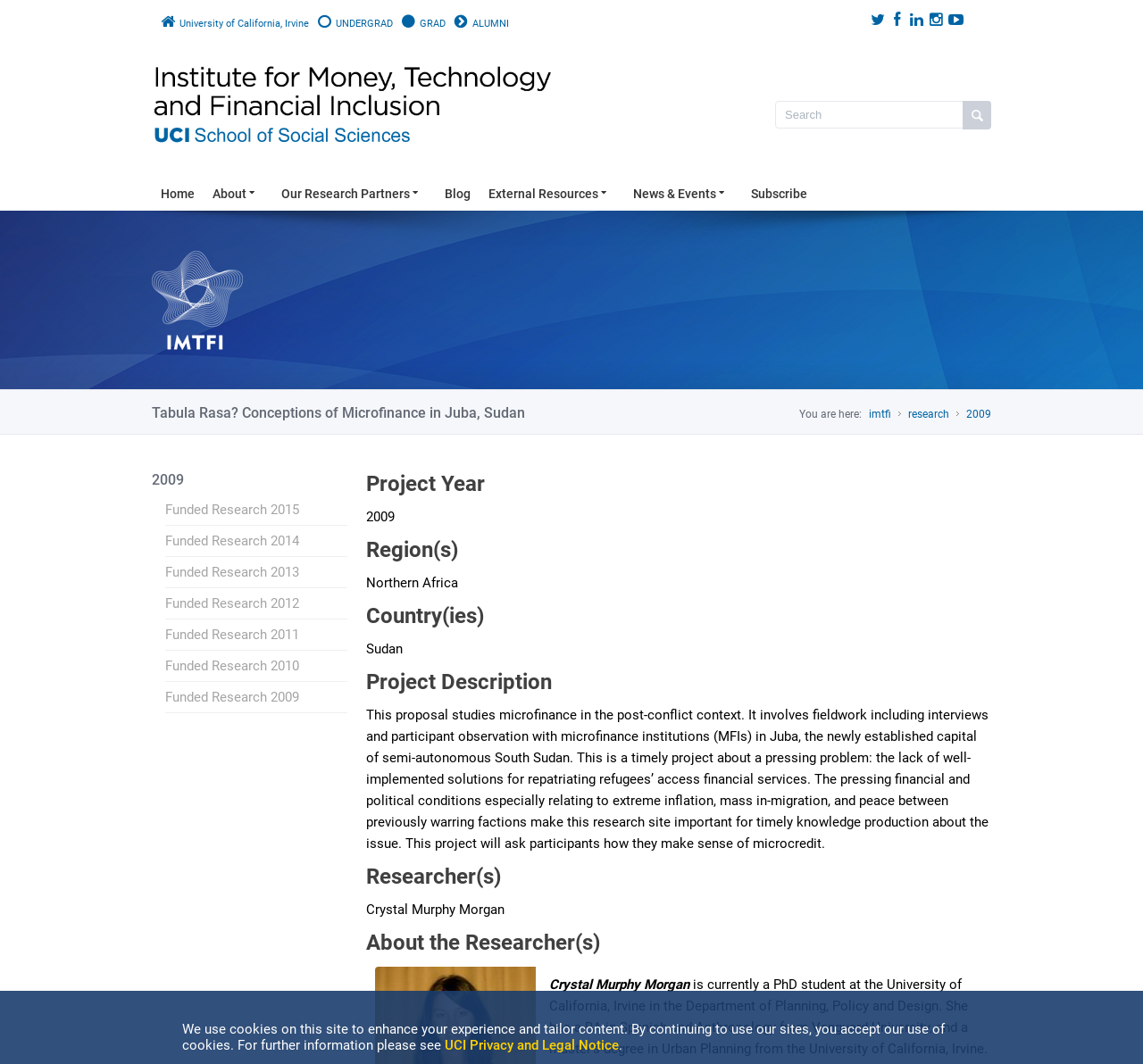Carefully observe the image and respond to the question with a detailed answer:
What is the country where the research project takes place?

I found the answer by looking at the section titled 'Country(ies)', which is located in the main content area of the webpage. The country listed is 'Sudan'.